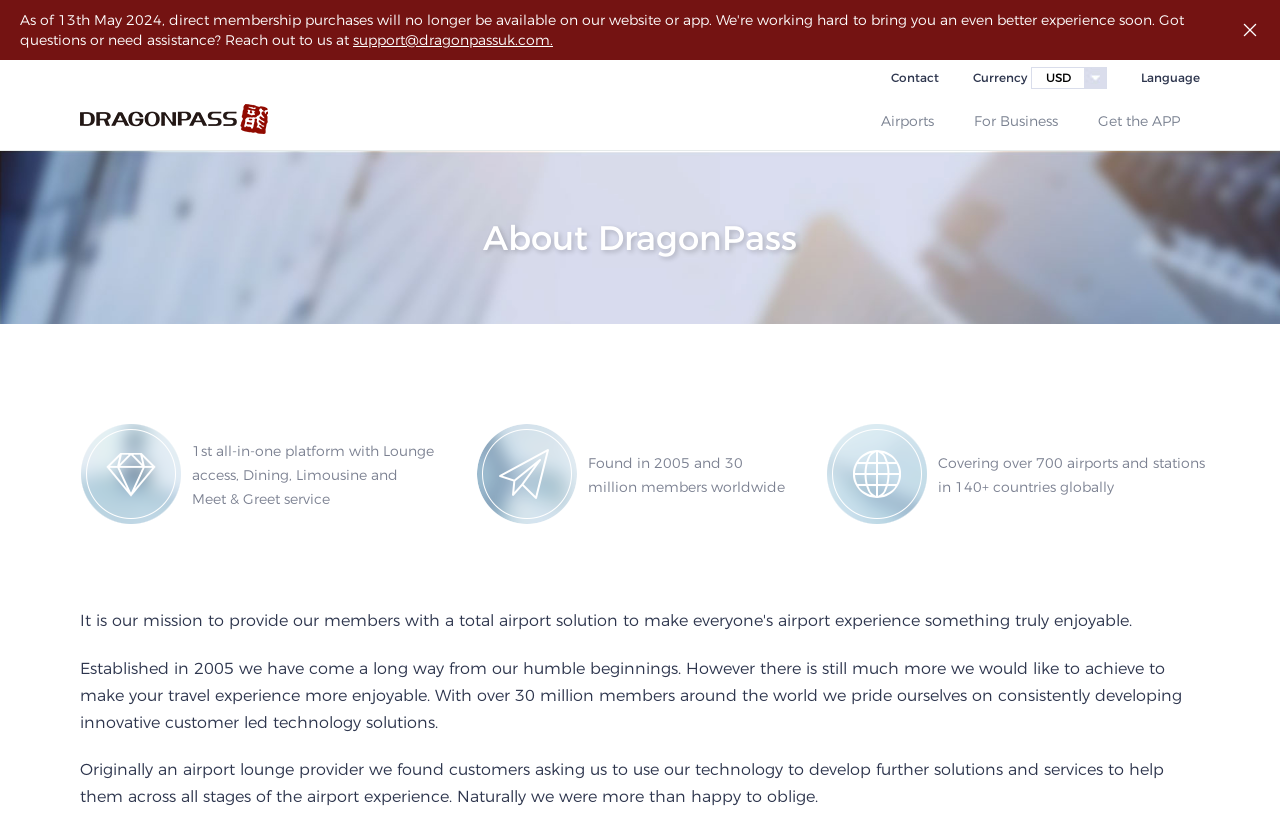What is the main service offered by DragonPass?
Using the picture, provide a one-word or short phrase answer.

Airport lounge access